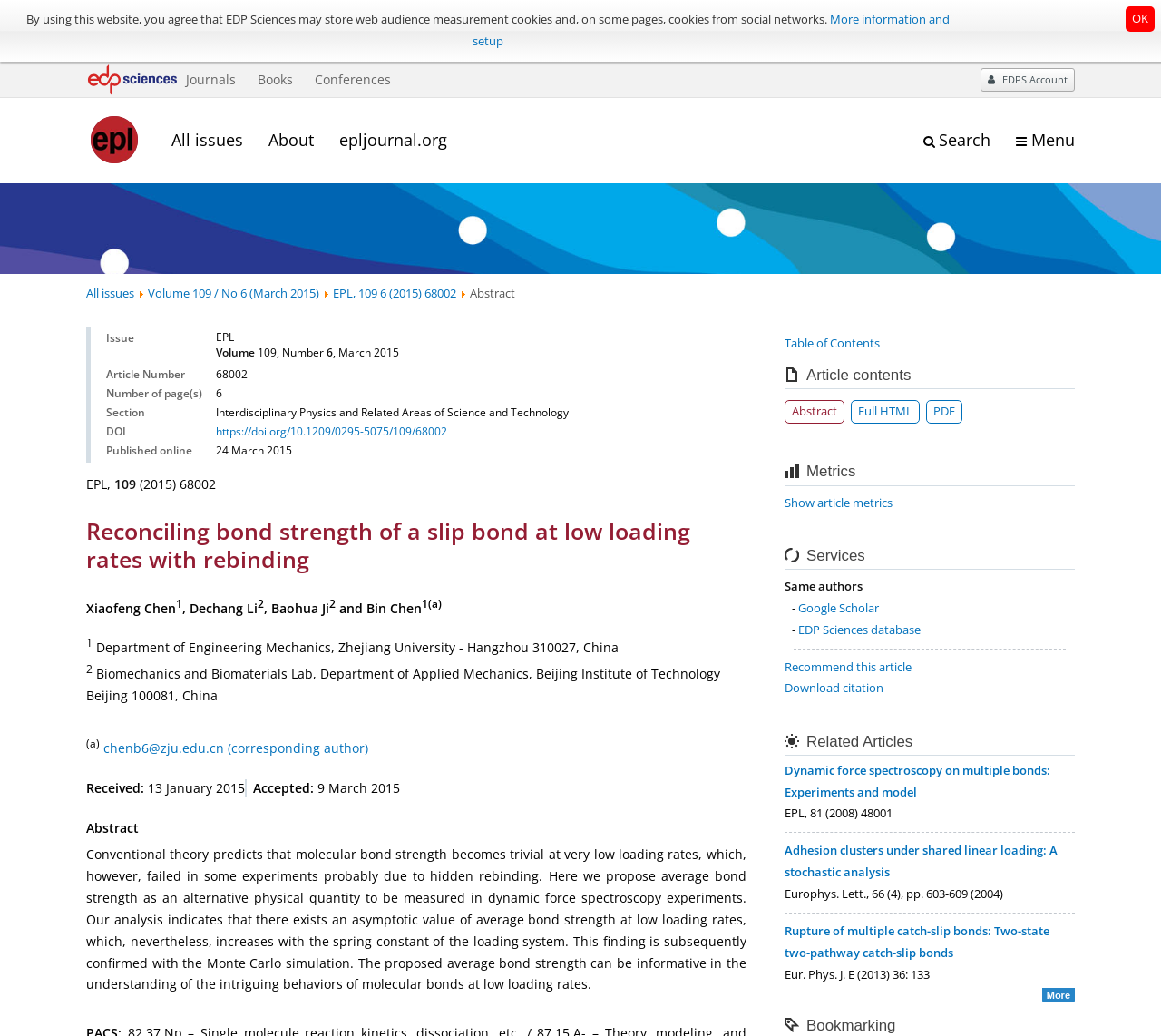Please identify the bounding box coordinates of the element I need to click to follow this instruction: "Try the FREE SEO Tool".

None